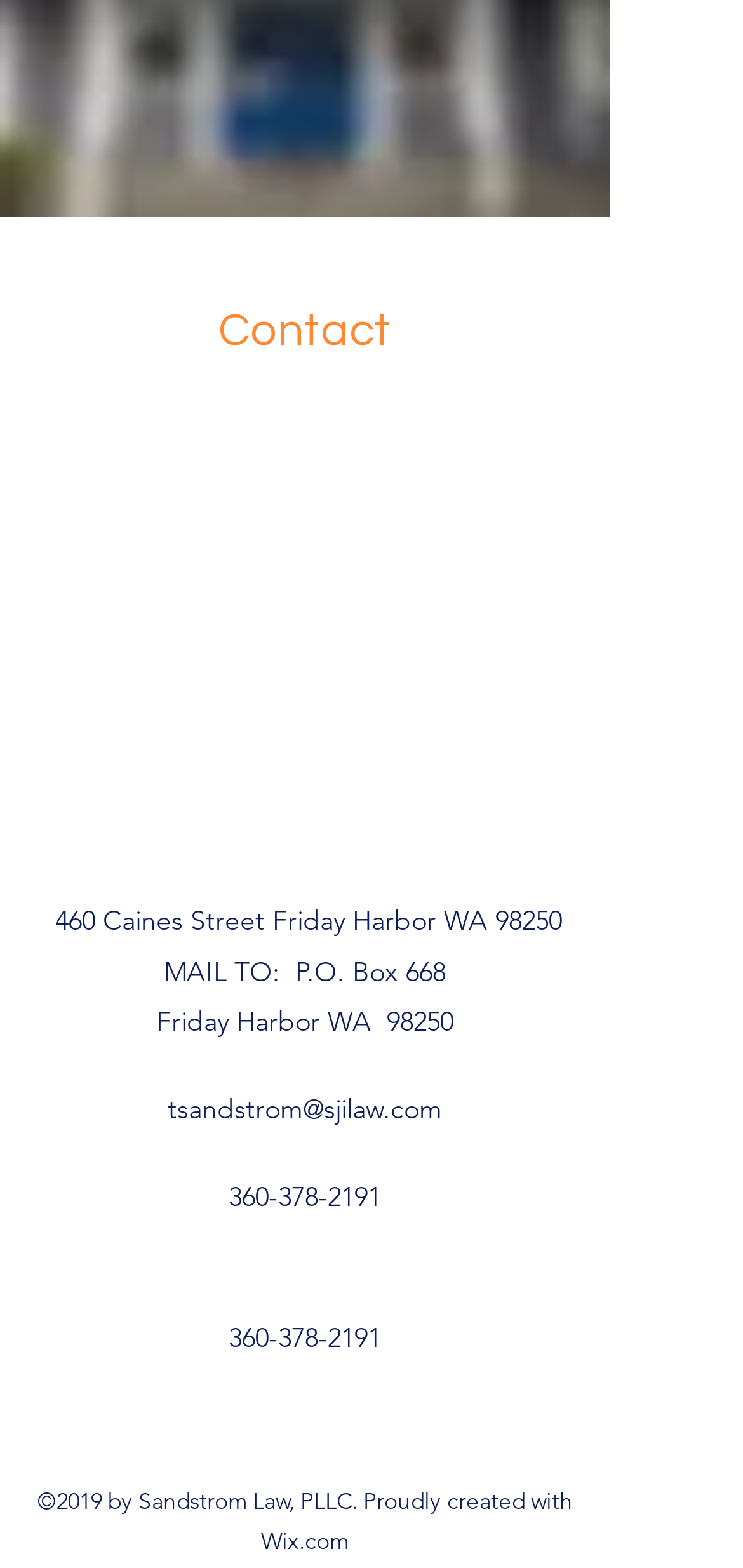Determine the bounding box for the described HTML element: "parent_node: Contact". Ensure the coordinates are four float numbers between 0 and 1 in the format [left, top, right, bottom].

[0.026, 0.256, 0.795, 0.546]